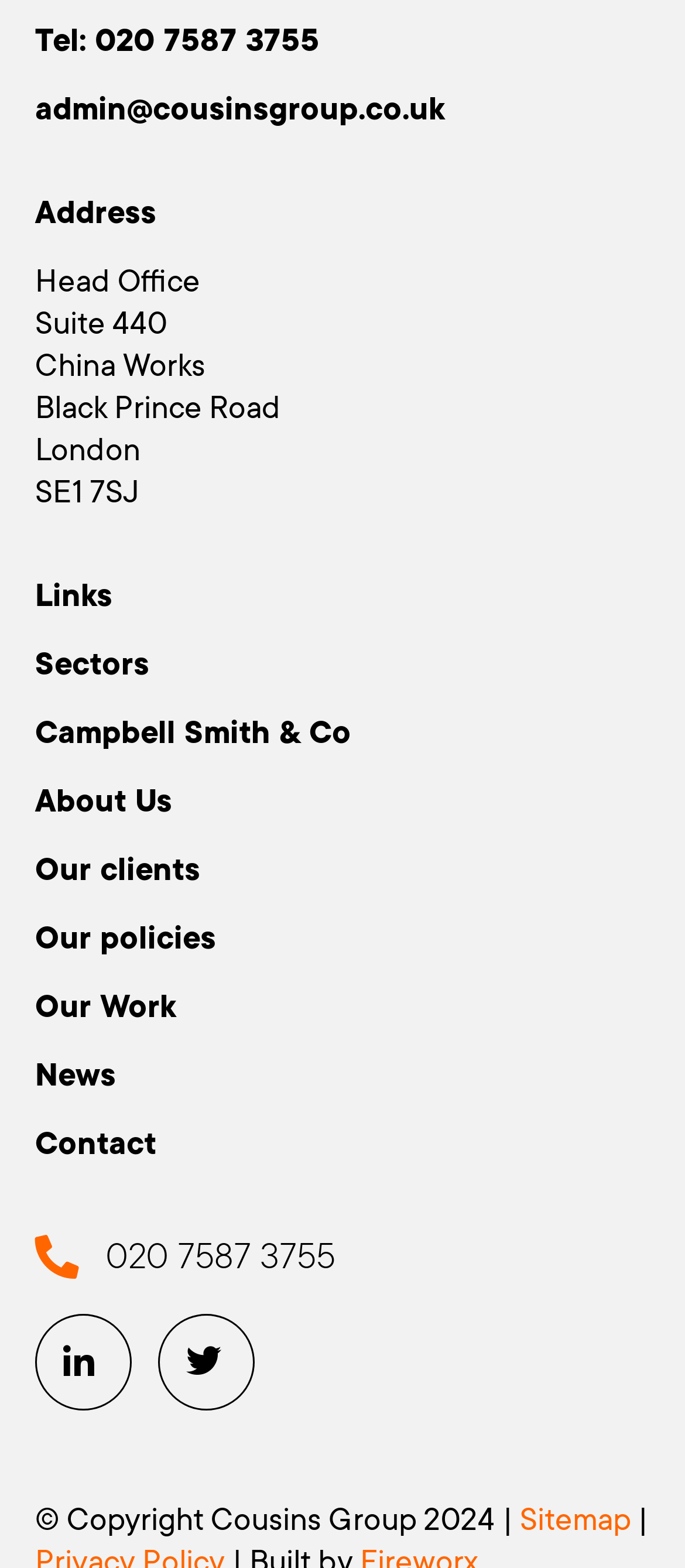Determine the bounding box for the described HTML element: "020 7587 3755". Ensure the coordinates are four float numbers between 0 and 1 in the format [left, top, right, bottom].

[0.051, 0.782, 0.949, 0.821]